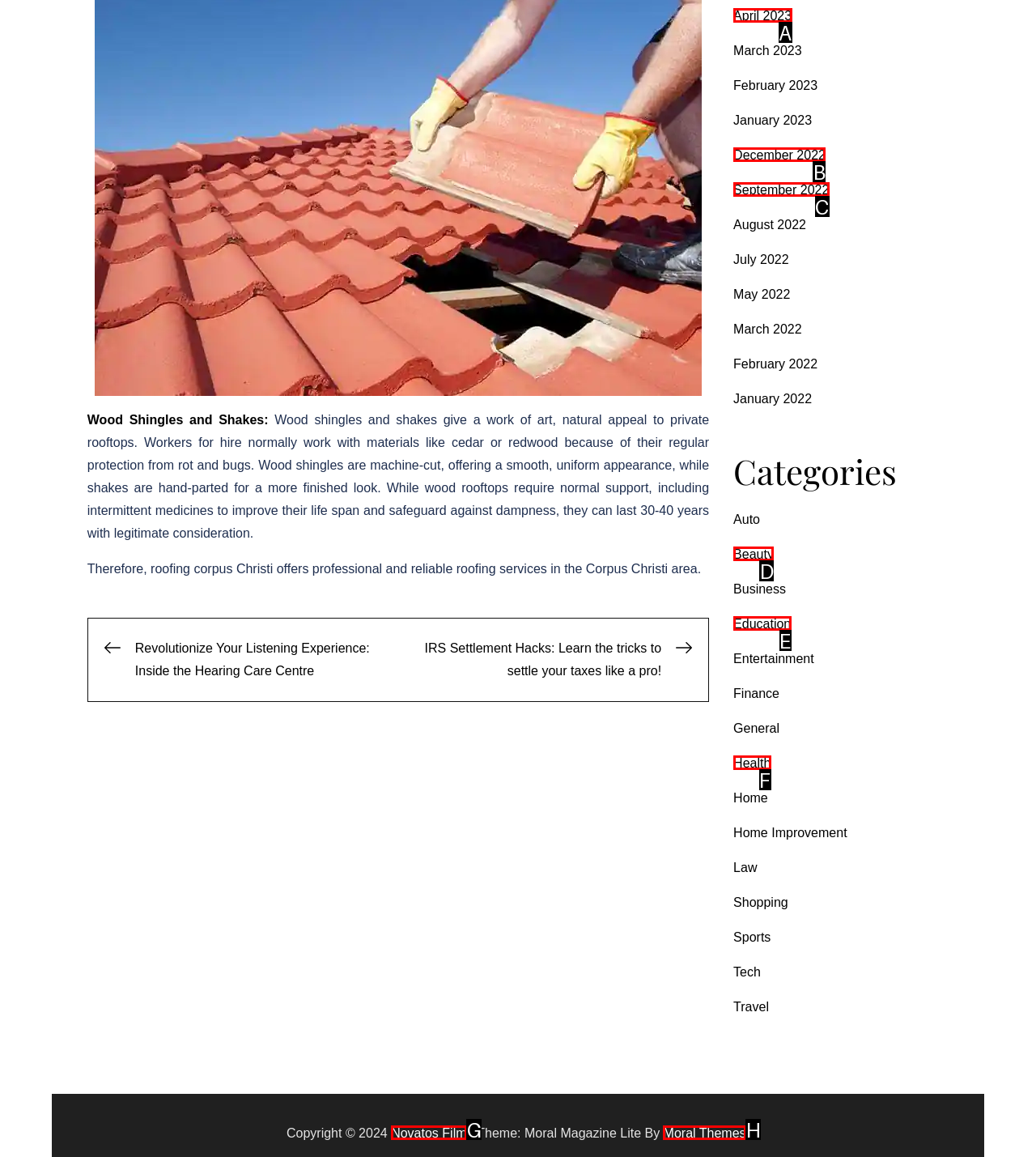Select the option that matches this description: Moral Themes
Answer by giving the letter of the chosen option.

H